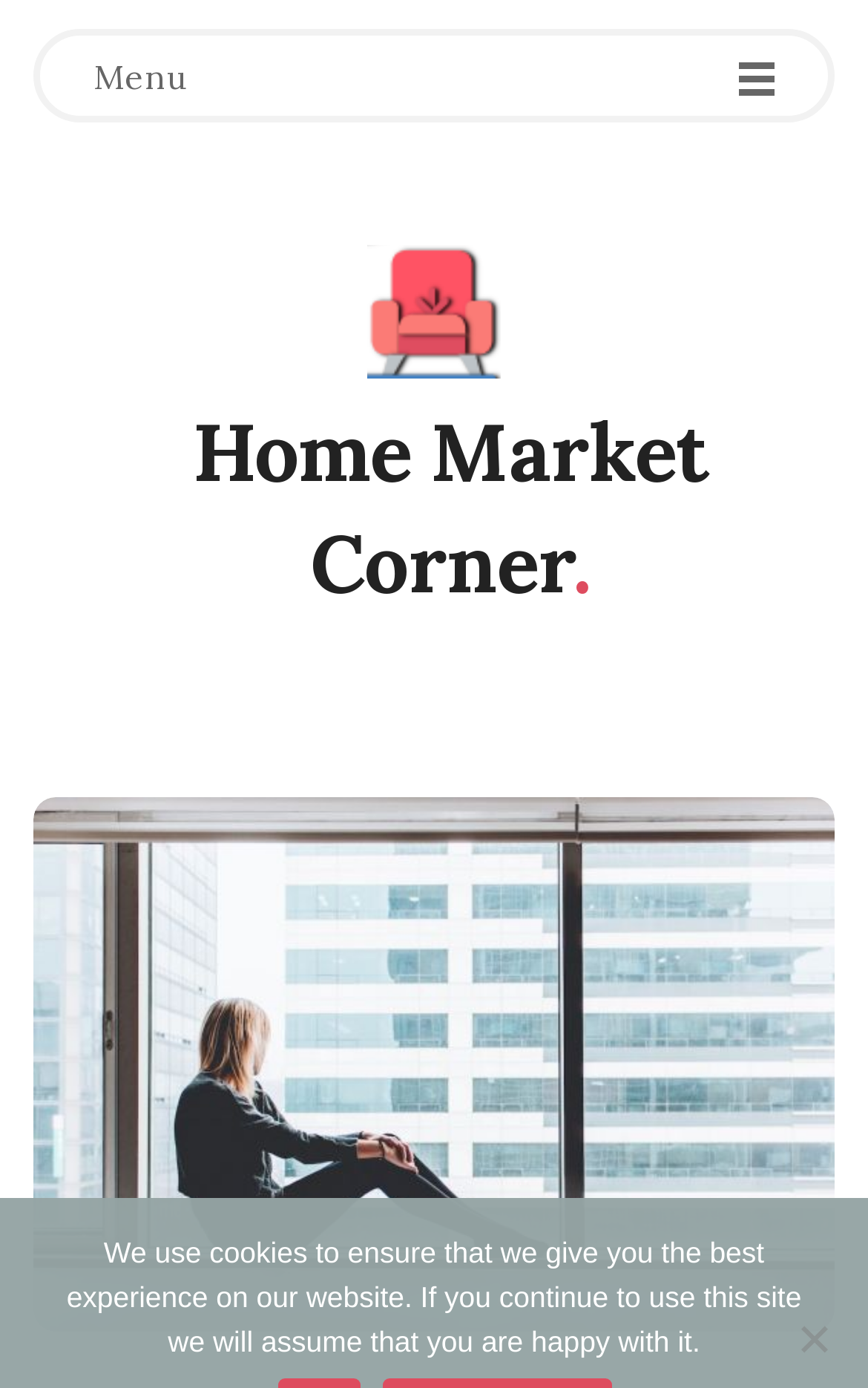What is the image on the webpage about?
Provide a comprehensive and detailed answer to the question.

I found the answer by examining the image element with the description 'Window - woman sitting on window' which indicates that the image is related to a woman sitting on a window.